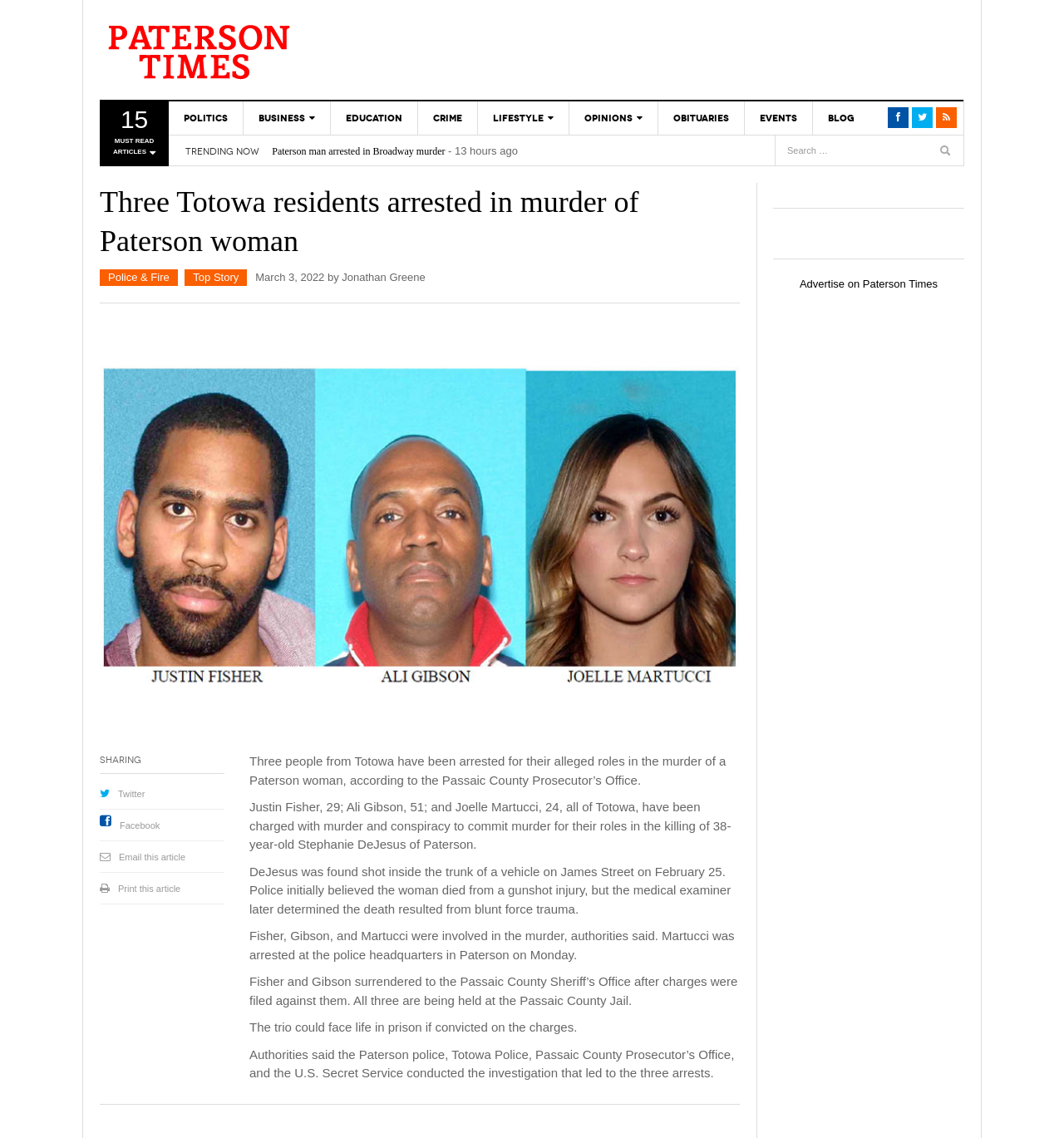Bounding box coordinates must be specified in the format (top-left x, top-left y, bottom-right x, bottom-right y). All values should be floating point numbers between 0 and 1. What are the bounding box coordinates of the UI element described as: Advertise on Paterson Times

[0.751, 0.244, 0.881, 0.255]